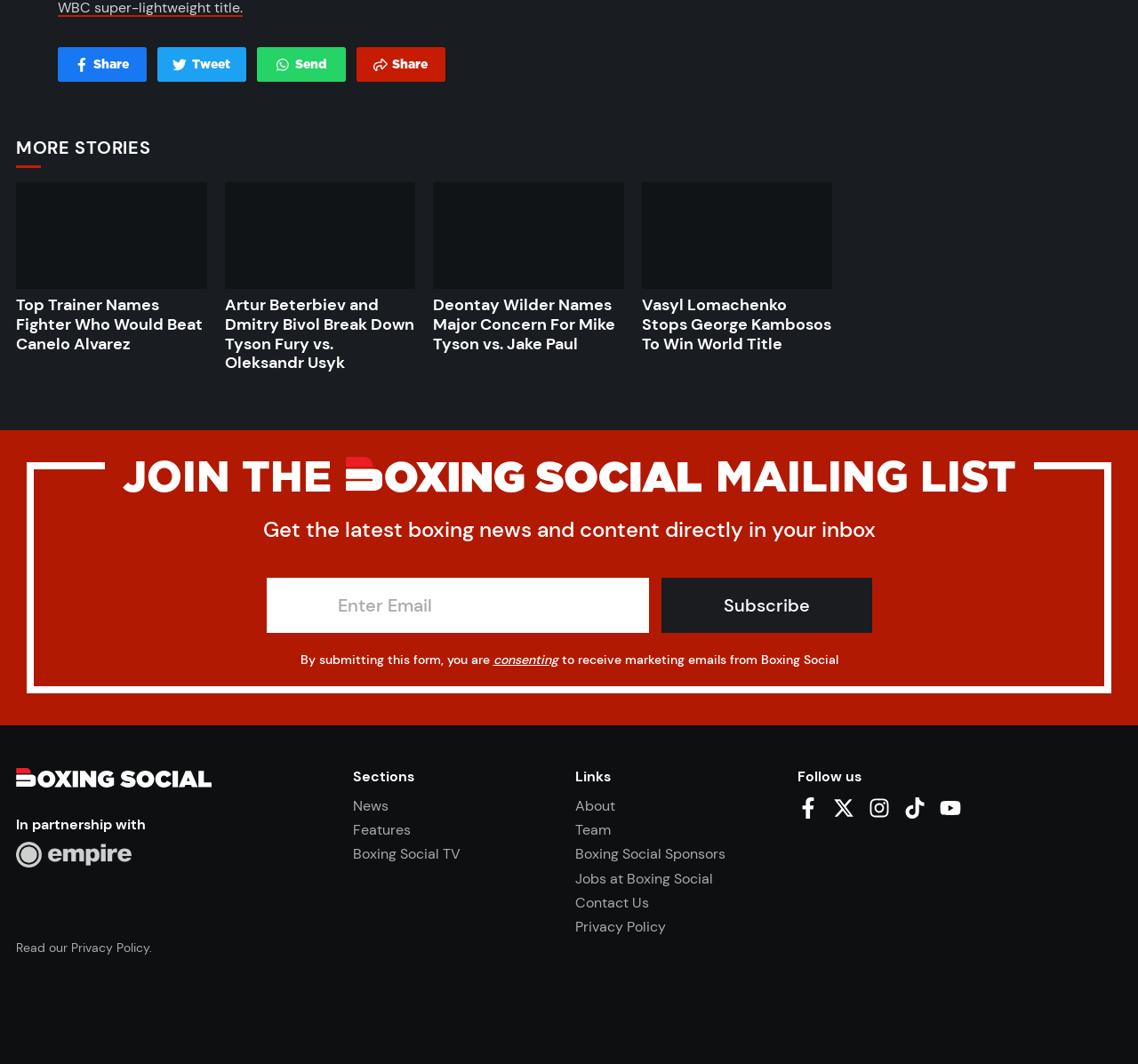Please give a short response to the question using one word or a phrase:
What is the name of the organization in partnership with Boxing Social?

Empire